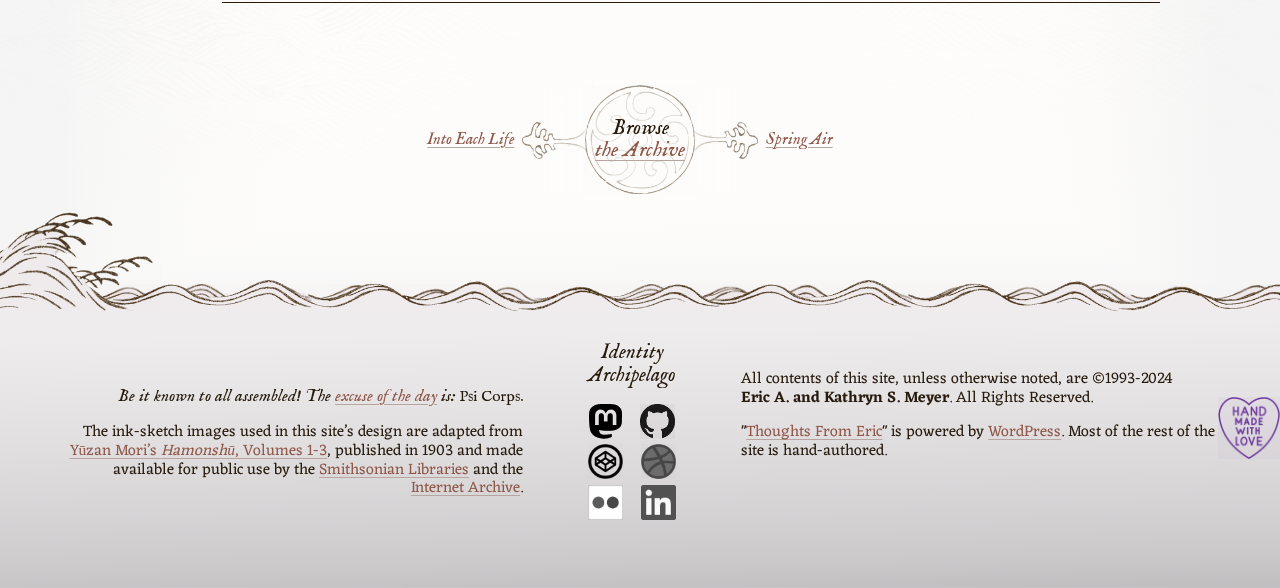What is the platform used to power 'Thoughts From Eric'?
Please provide a single word or phrase in response based on the screenshot.

WordPress